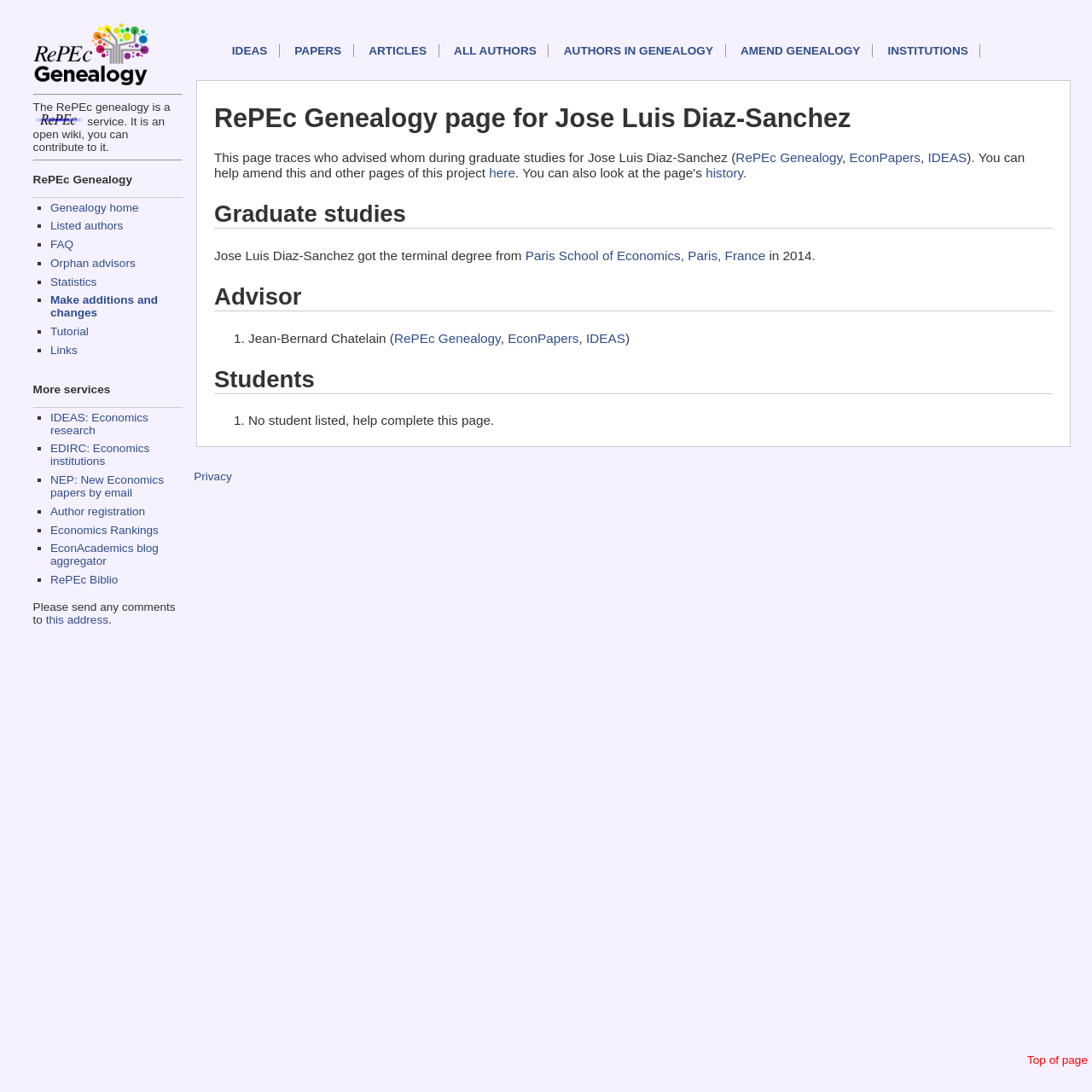Identify the bounding box coordinates for the UI element that matches this description: "Make additions and changes".

[0.046, 0.269, 0.145, 0.293]